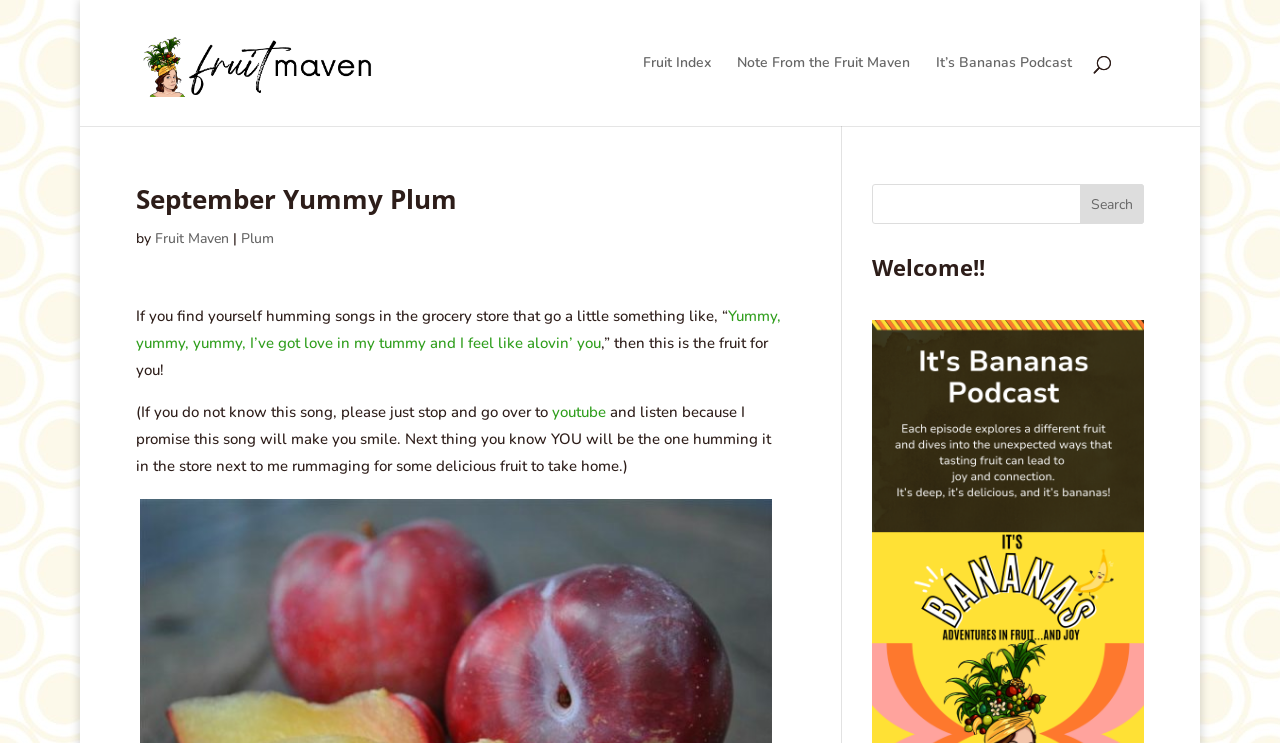Can you specify the bounding box coordinates for the region that should be clicked to fulfill this instruction: "Go to Fruit Index page".

[0.502, 0.075, 0.555, 0.17]